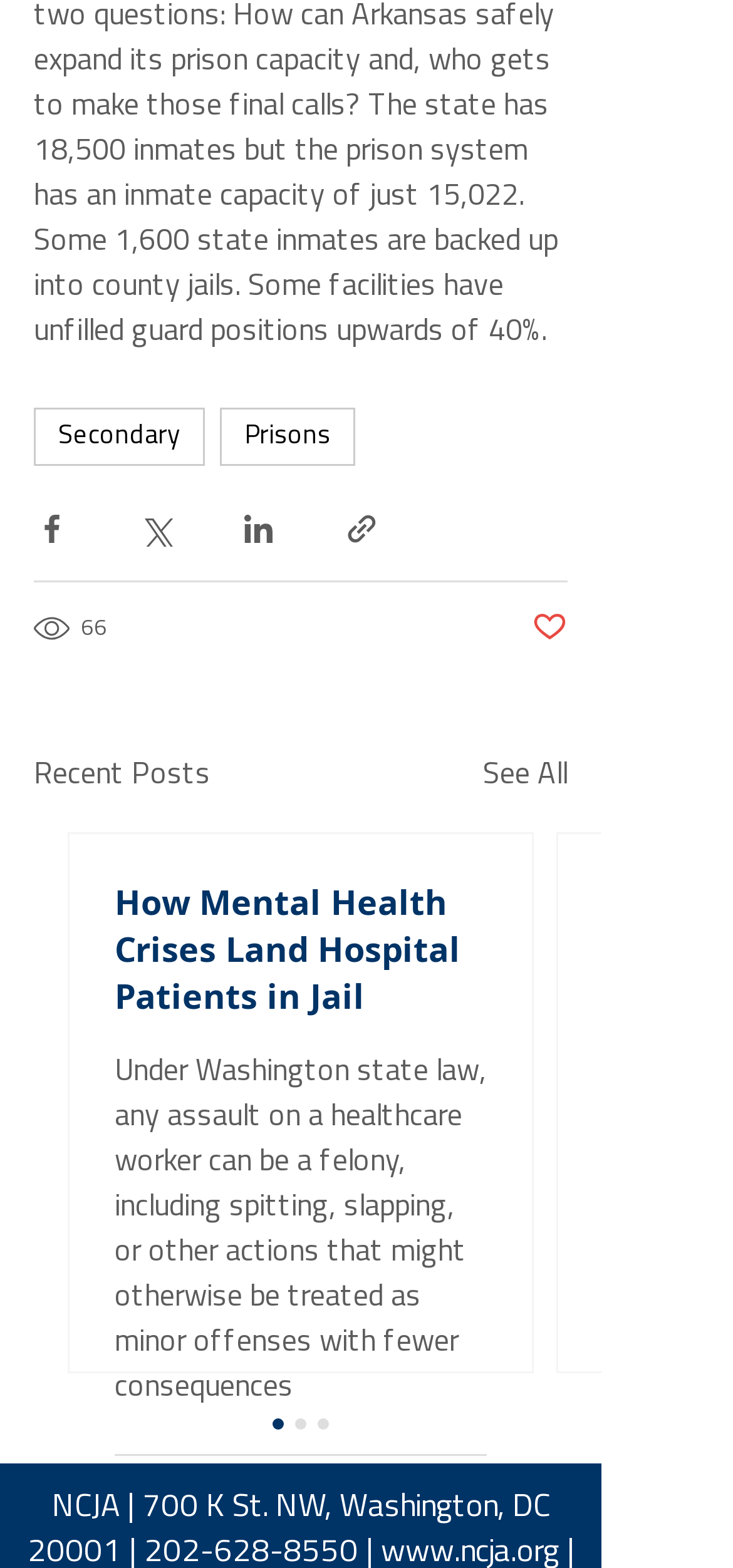Please find the bounding box coordinates for the clickable element needed to perform this instruction: "Click on the 'See All' link".

[0.659, 0.48, 0.774, 0.509]